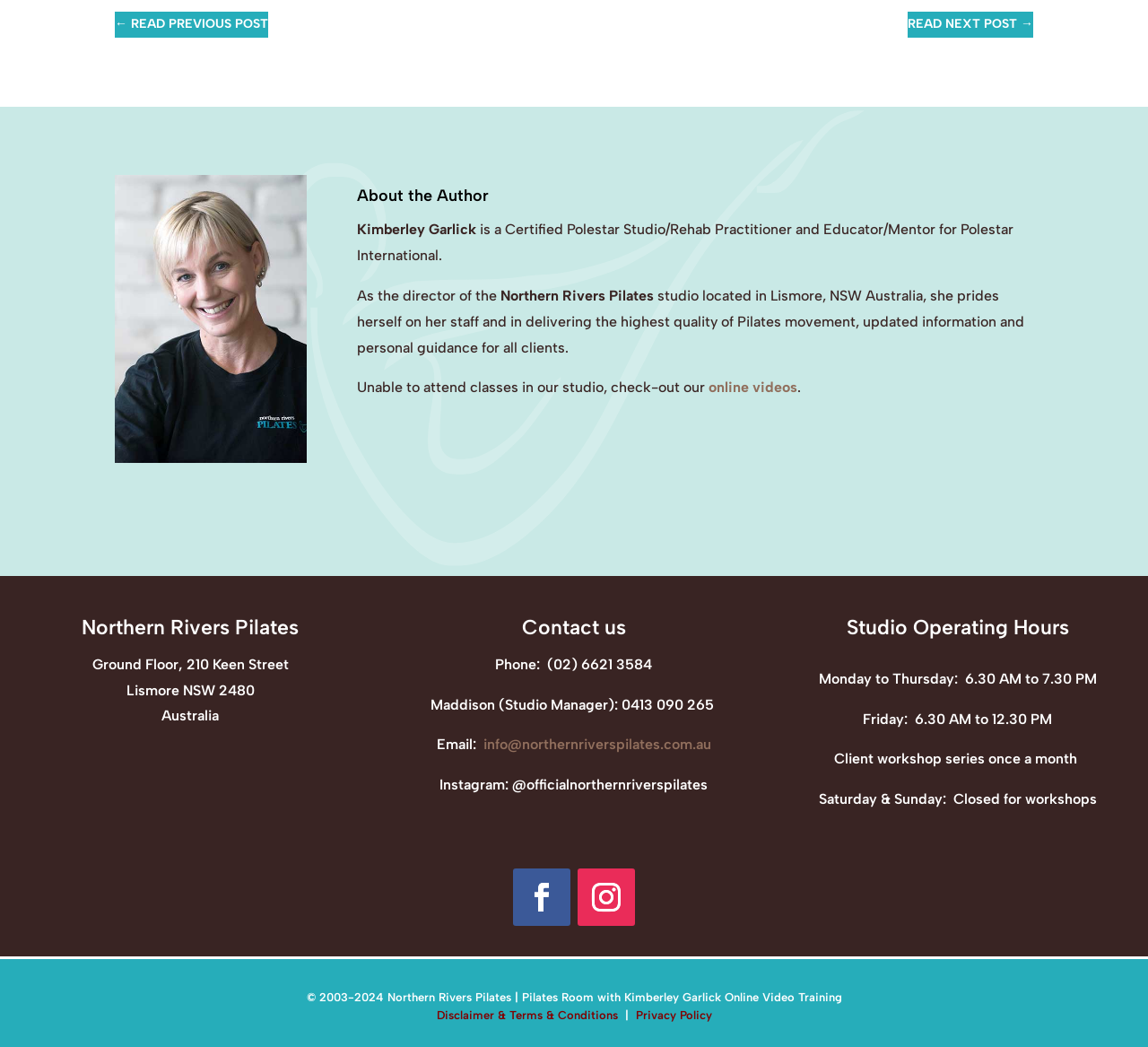Using the information shown in the image, answer the question with as much detail as possible: What is the email address of the studio?

I found the answer by looking at the contact information section, where the email address is listed as 'Email: info@northernriverspilates.com.au'.